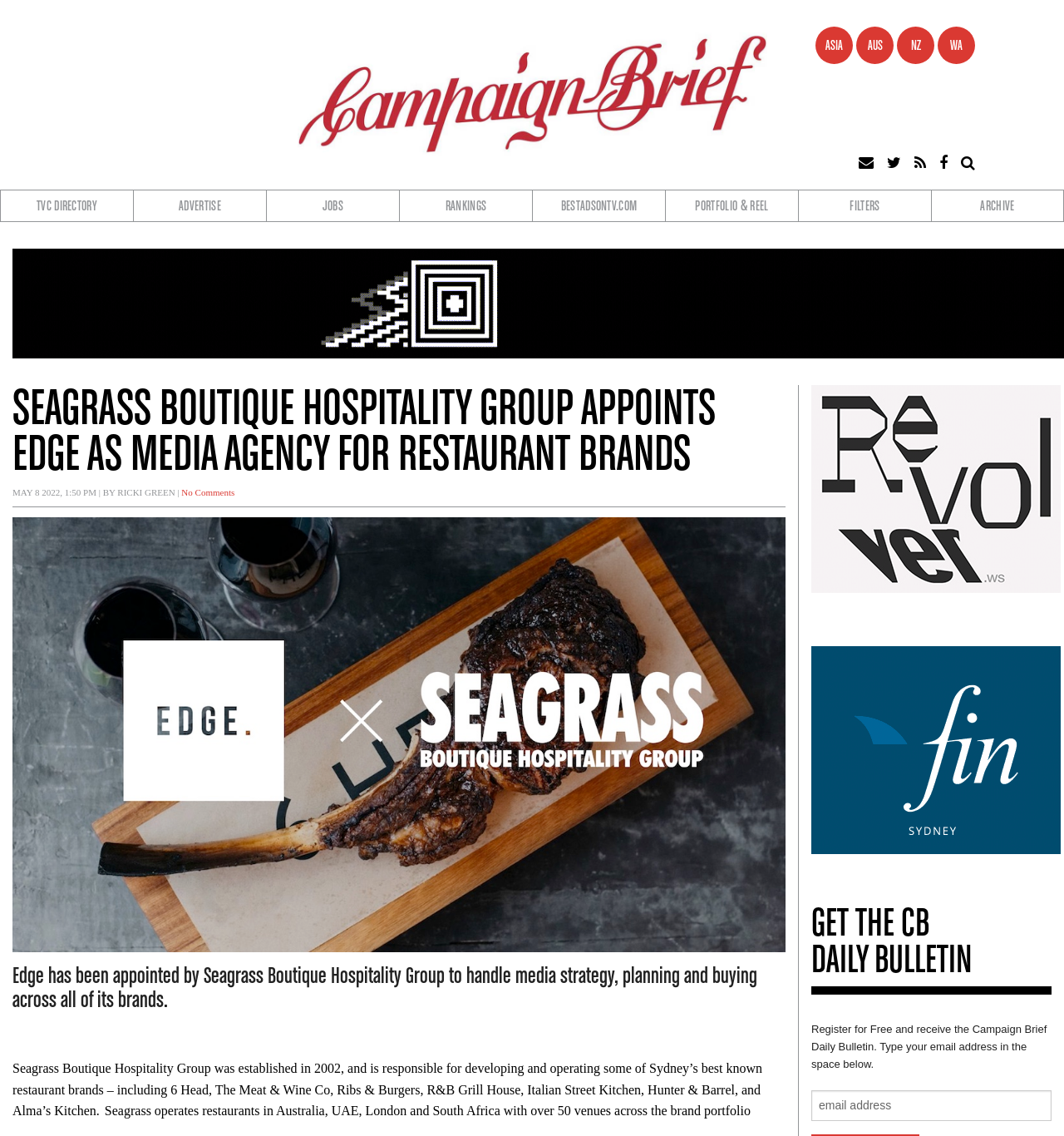Please identify the coordinates of the bounding box for the clickable region that will accomplish this instruction: "Enter email address to register for the daily bulletin".

[0.762, 0.96, 0.988, 0.987]